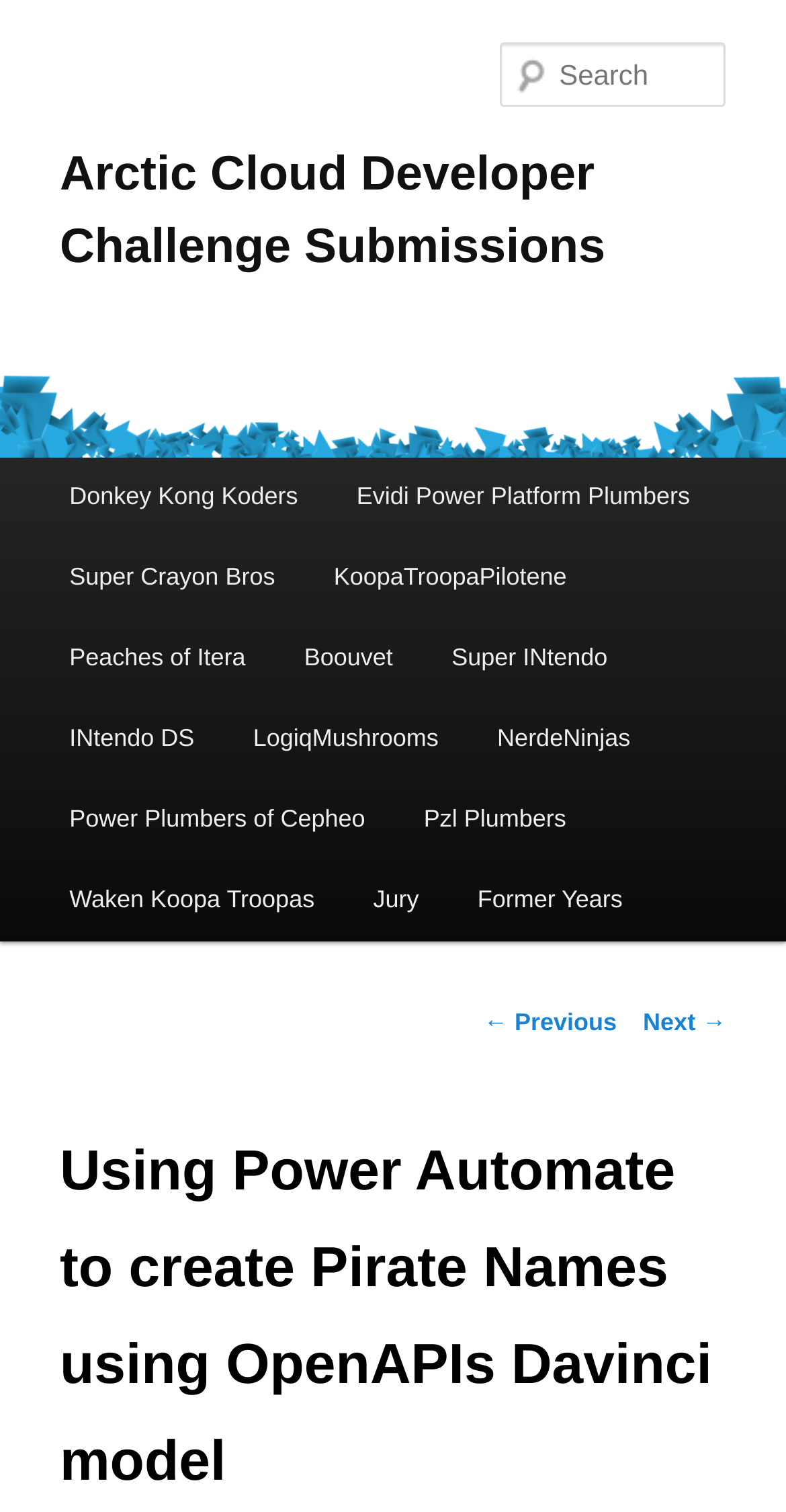What is the image above the team list?
Your answer should be a single word or phrase derived from the screenshot.

Arctic Cloud Developer Challenge Submissions